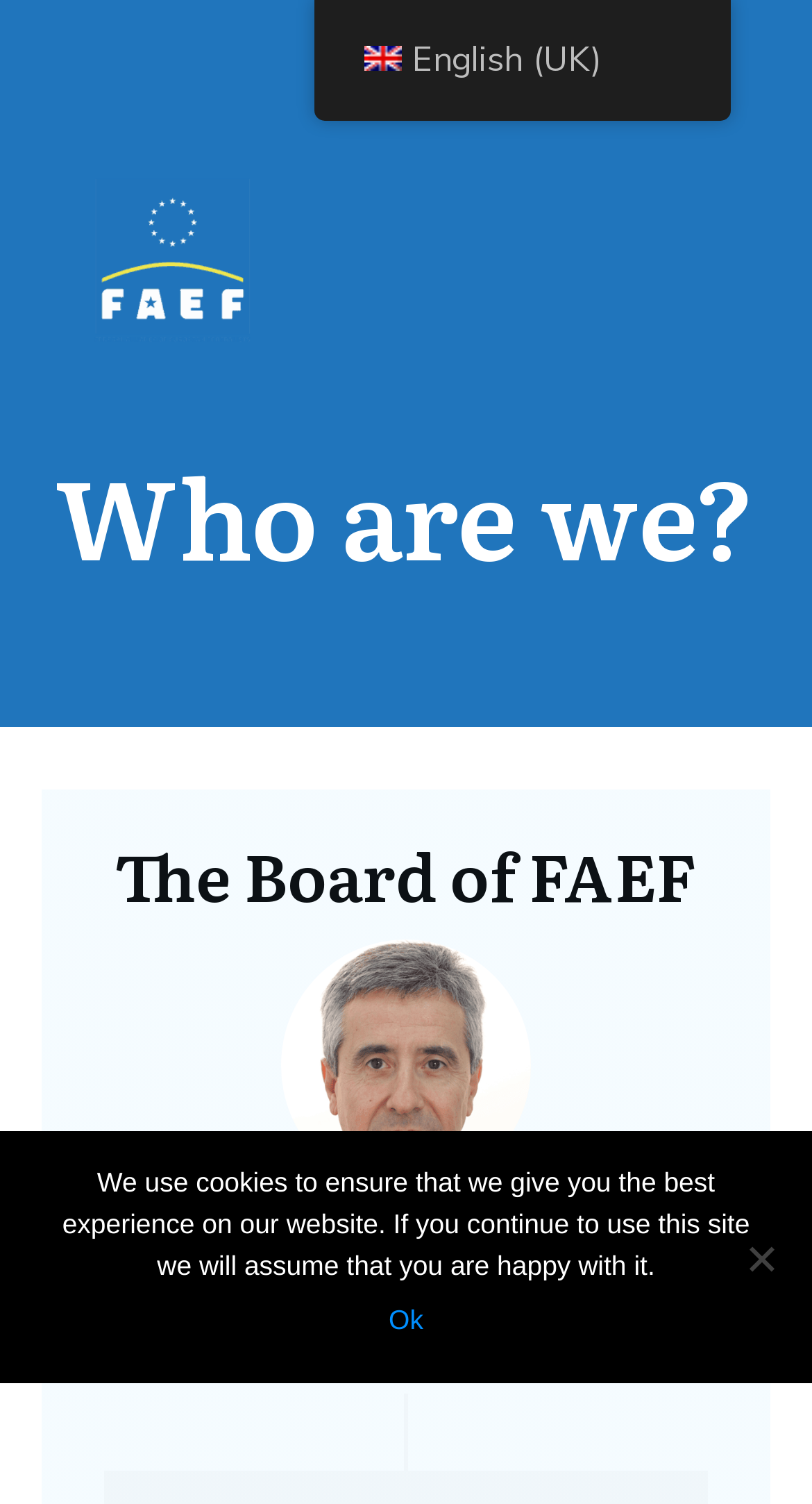What language is the website currently set to?
Answer the question with a single word or phrase derived from the image.

English (UK)